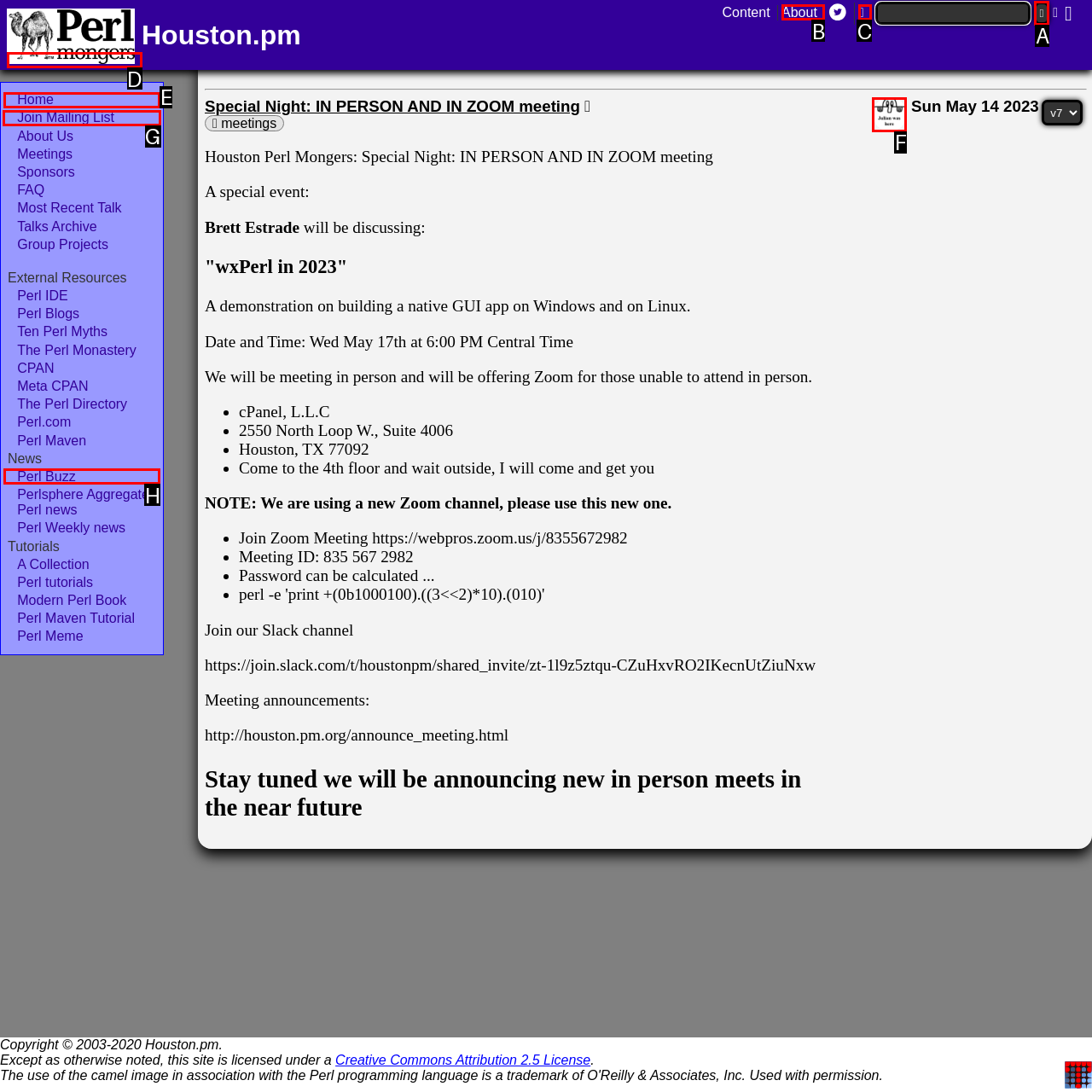Select the appropriate HTML element to click on to finish the task: Click the 'Join Mailing List' link.
Answer with the letter corresponding to the selected option.

G